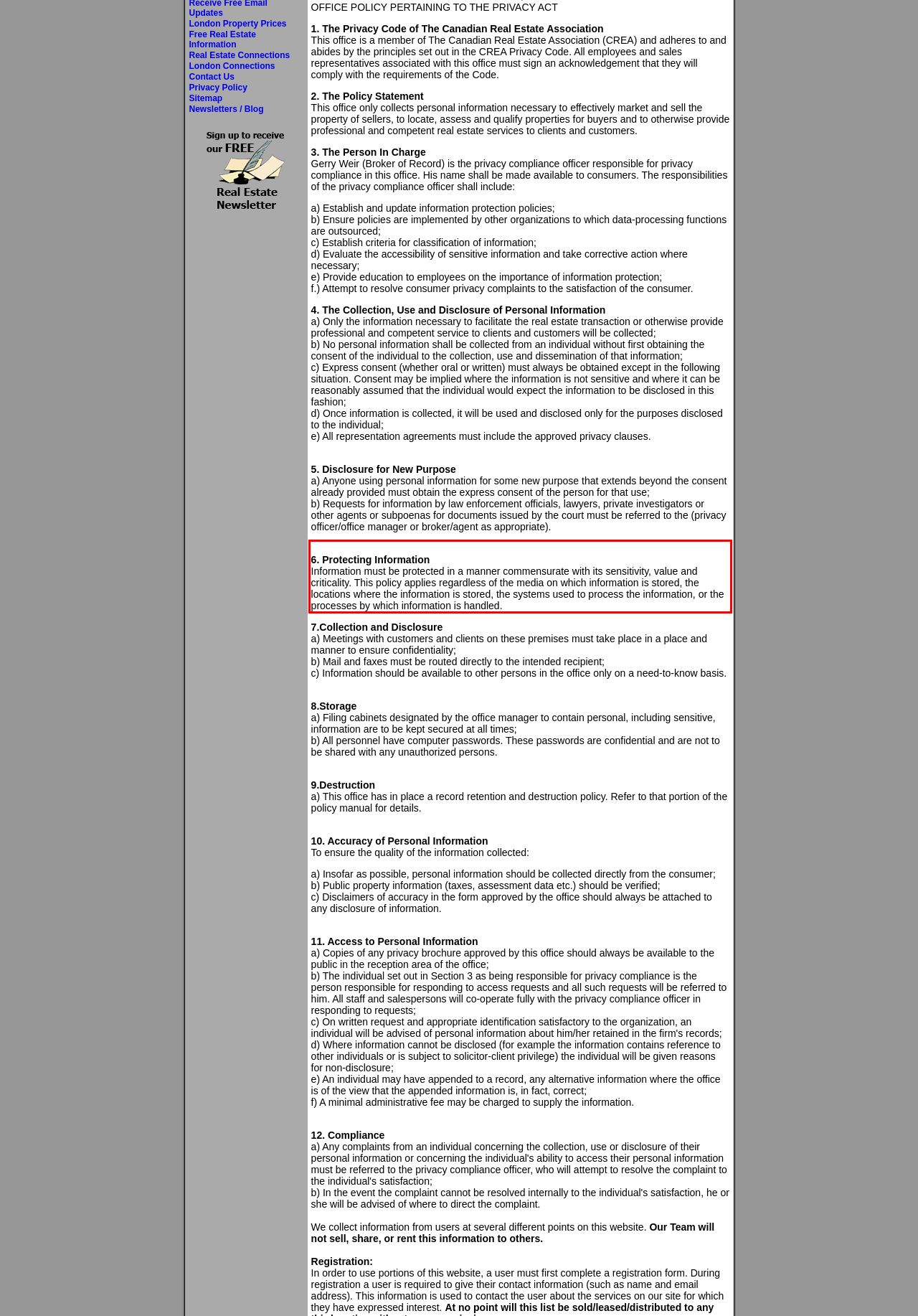Identify and transcribe the text content enclosed by the red bounding box in the given screenshot.

6. Protecting Information Information must be protected in a manner commensurate with its sensitivity, value and criticality. This policy applies regardless of the media on which information is stored, the locations where the information is stored, the systems used to process the information, or the processes by which information is handled.